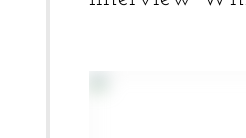Using the details from the image, please elaborate on the following question: What is the main topic of the webpage?

The main topic of the webpage is music news and artist features because the image is framed to draw attention, enhancing the overall layout of a webpage dedicated to this specific topic, and the adjacent textual elements hint at questions and discussions typical in such interviews.